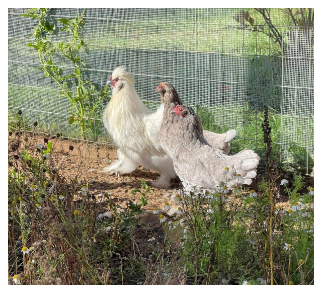What is the environment designed for?
Using the image provided, answer with just one word or phrase.

Chickens' well-being